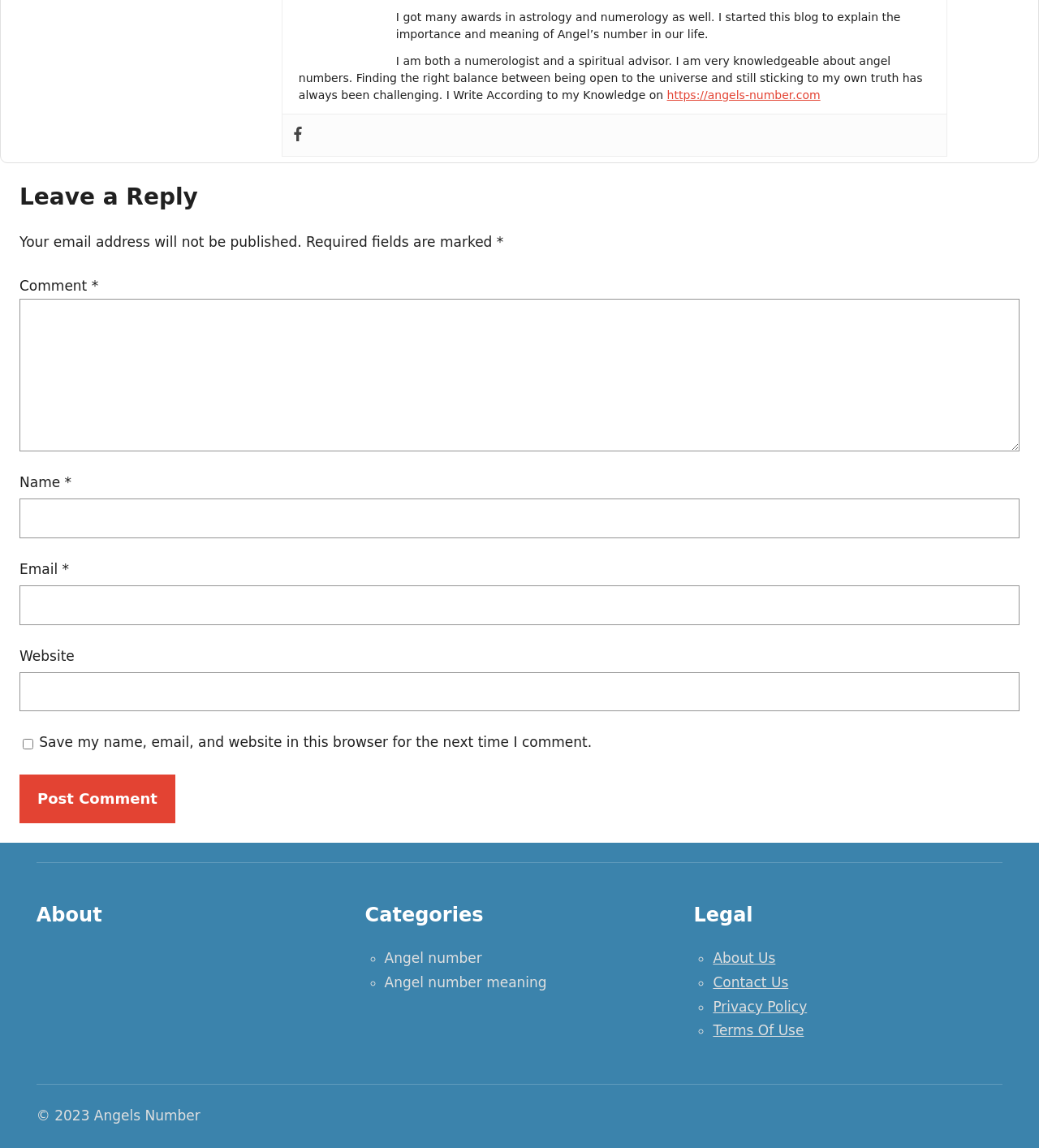Pinpoint the bounding box coordinates of the clickable area necessary to execute the following instruction: "Visit the 'About Us' page". The coordinates should be given as four float numbers between 0 and 1, namely [left, top, right, bottom].

[0.686, 0.828, 0.746, 0.842]